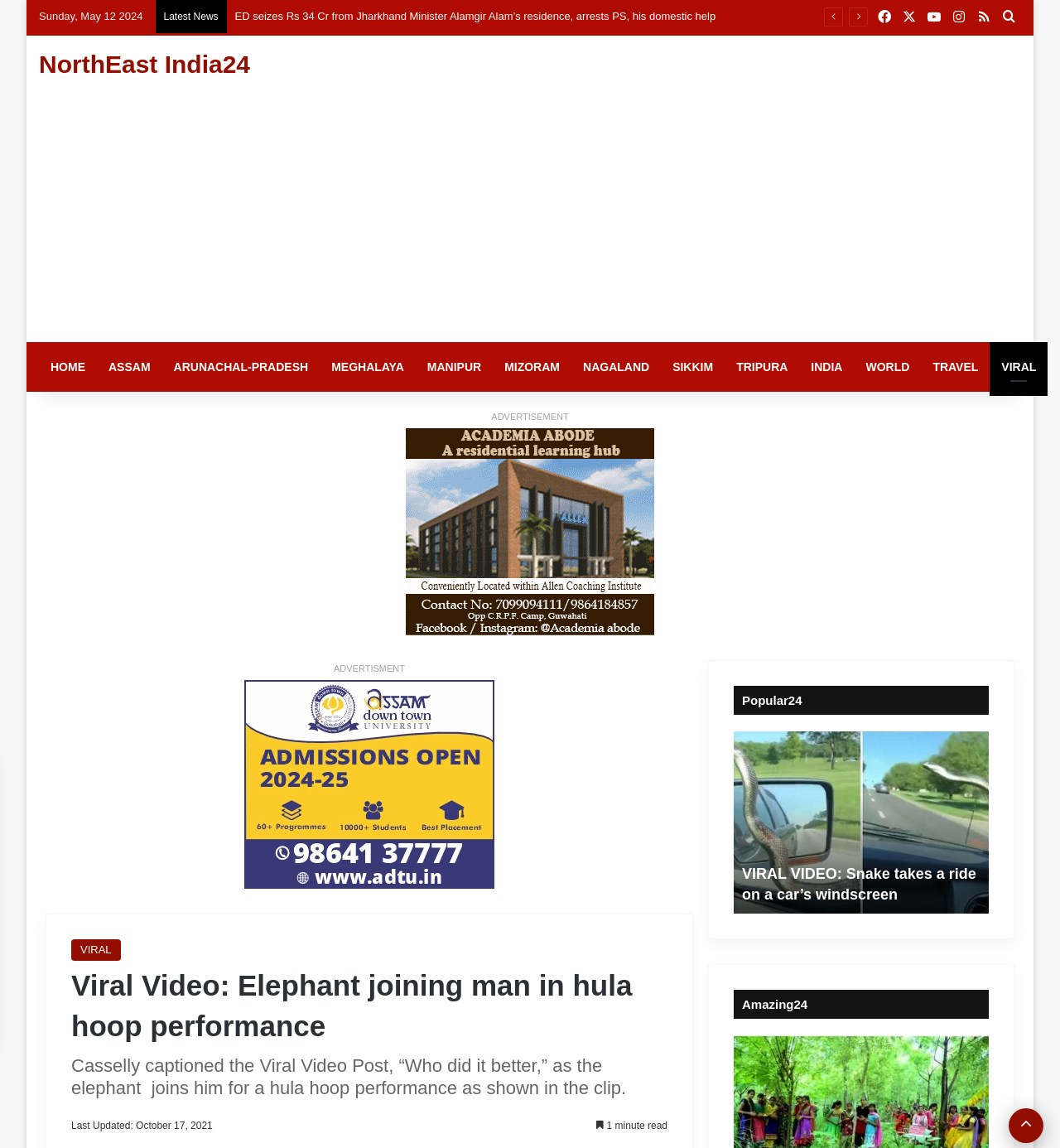Find the bounding box coordinates of the element I should click to carry out the following instruction: "Watch the viral video".

[0.067, 0.841, 0.63, 0.911]